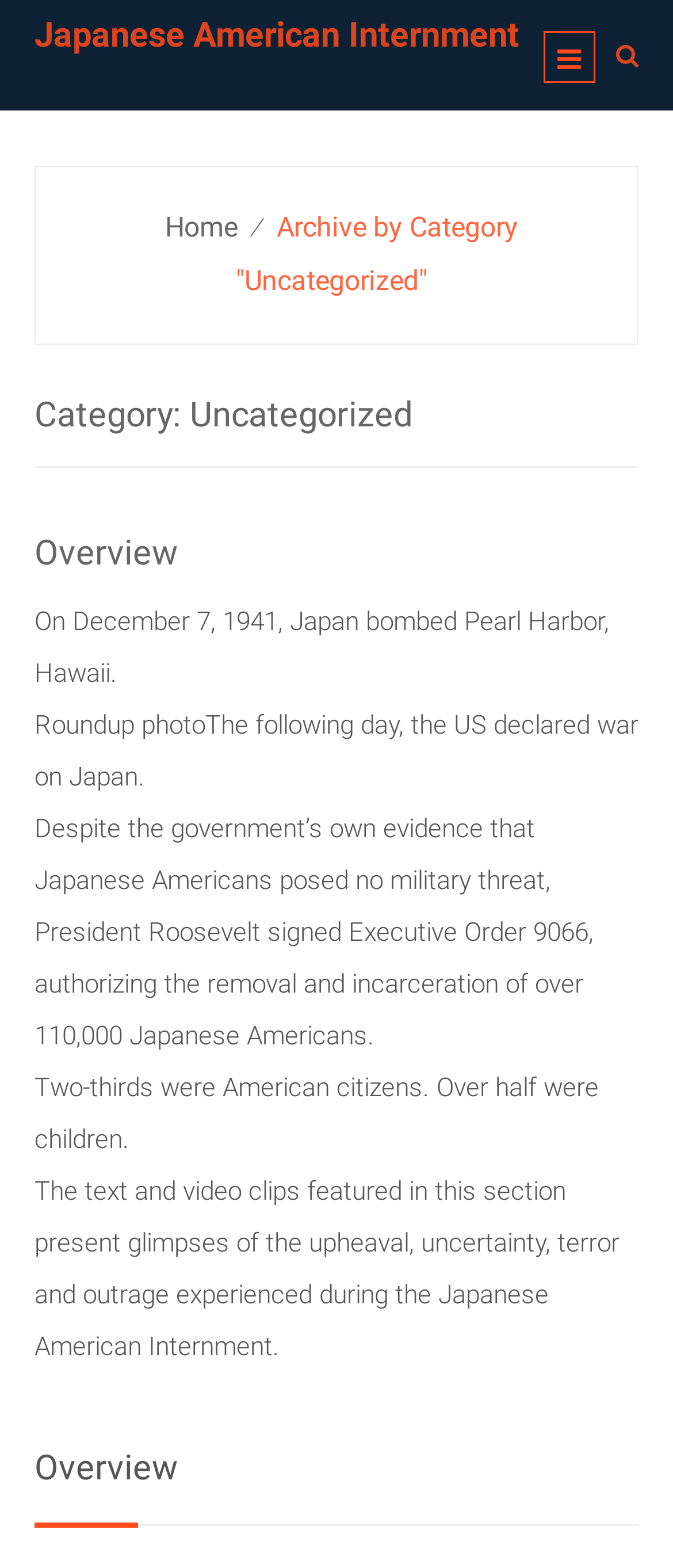Based on the element description: "Home", identify the UI element and provide its bounding box coordinates. Use four float numbers between 0 and 1, [left, top, right, bottom].

[0.245, 0.134, 0.353, 0.155]